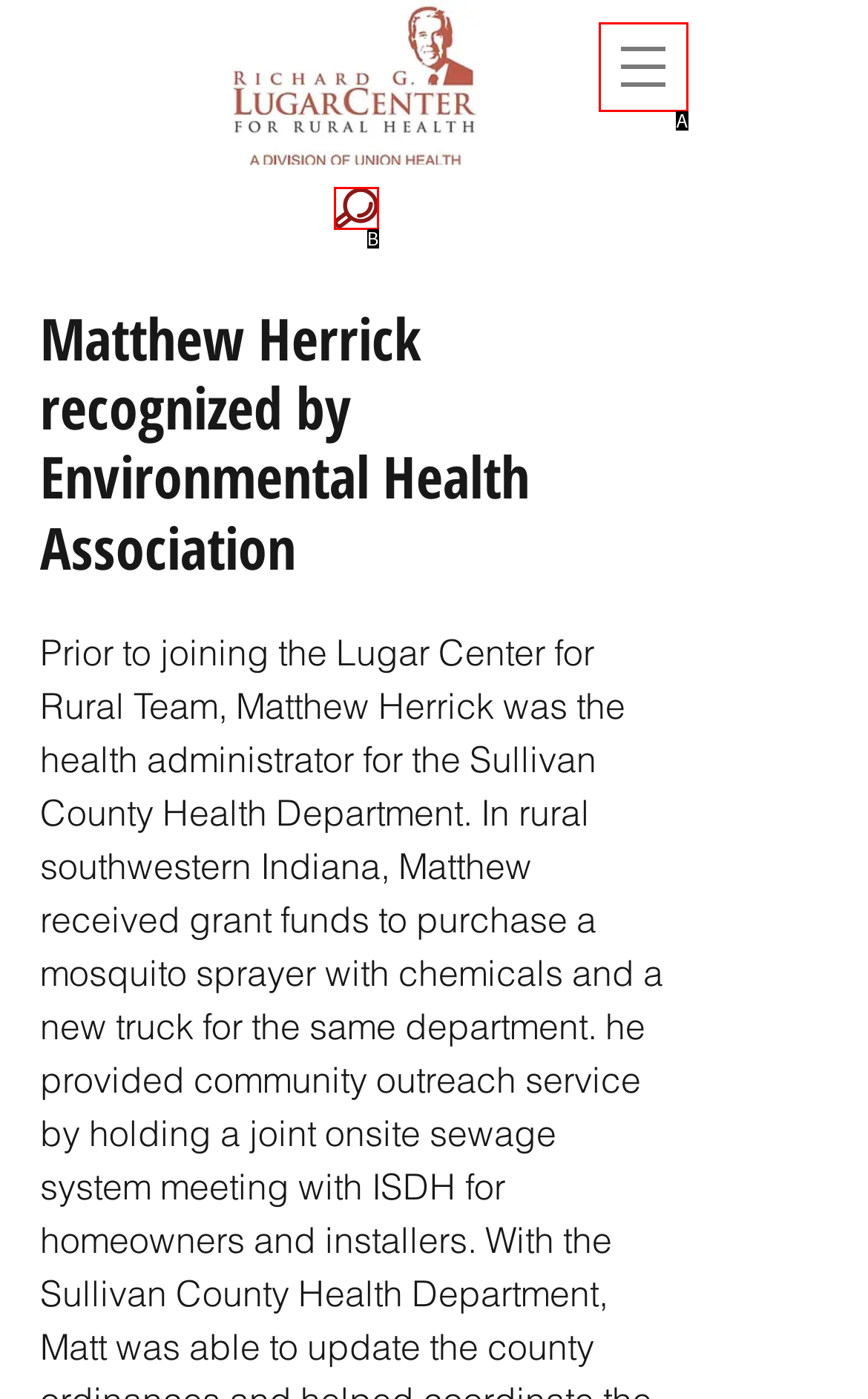Tell me which one HTML element best matches the description: #comp-k23h23q3 svg [data-color="1"] {fill: #8C1818;}
Answer with the option's letter from the given choices directly.

B